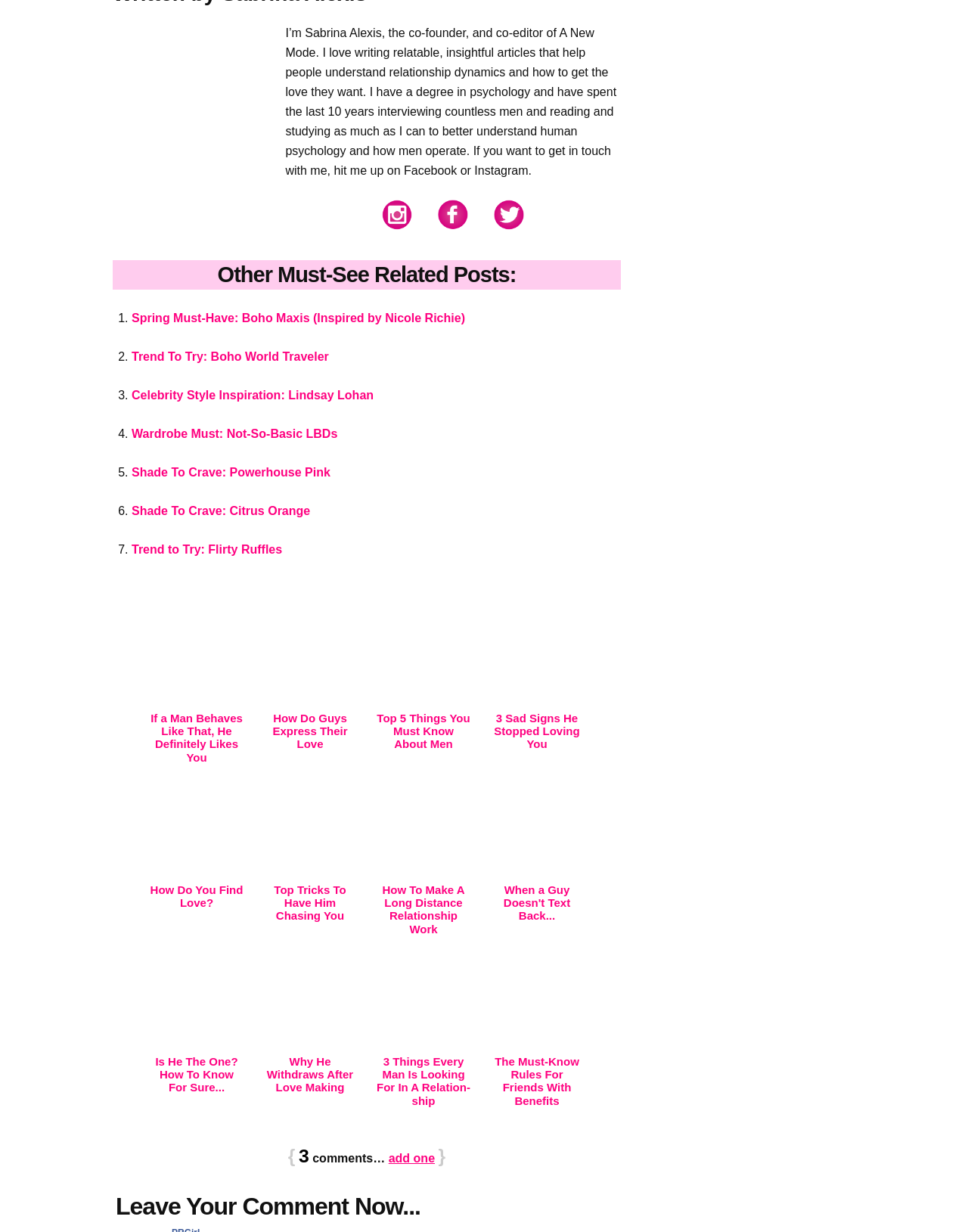Using the image as a reference, answer the following question in as much detail as possible:
What is the topic of the related posts?

The related posts are listed under the heading 'Other Must-See Related Posts:' and the topics include fashion trends, celebrity style inspiration, and relationship advice, indicating that the overall topic is fashion and relationships.